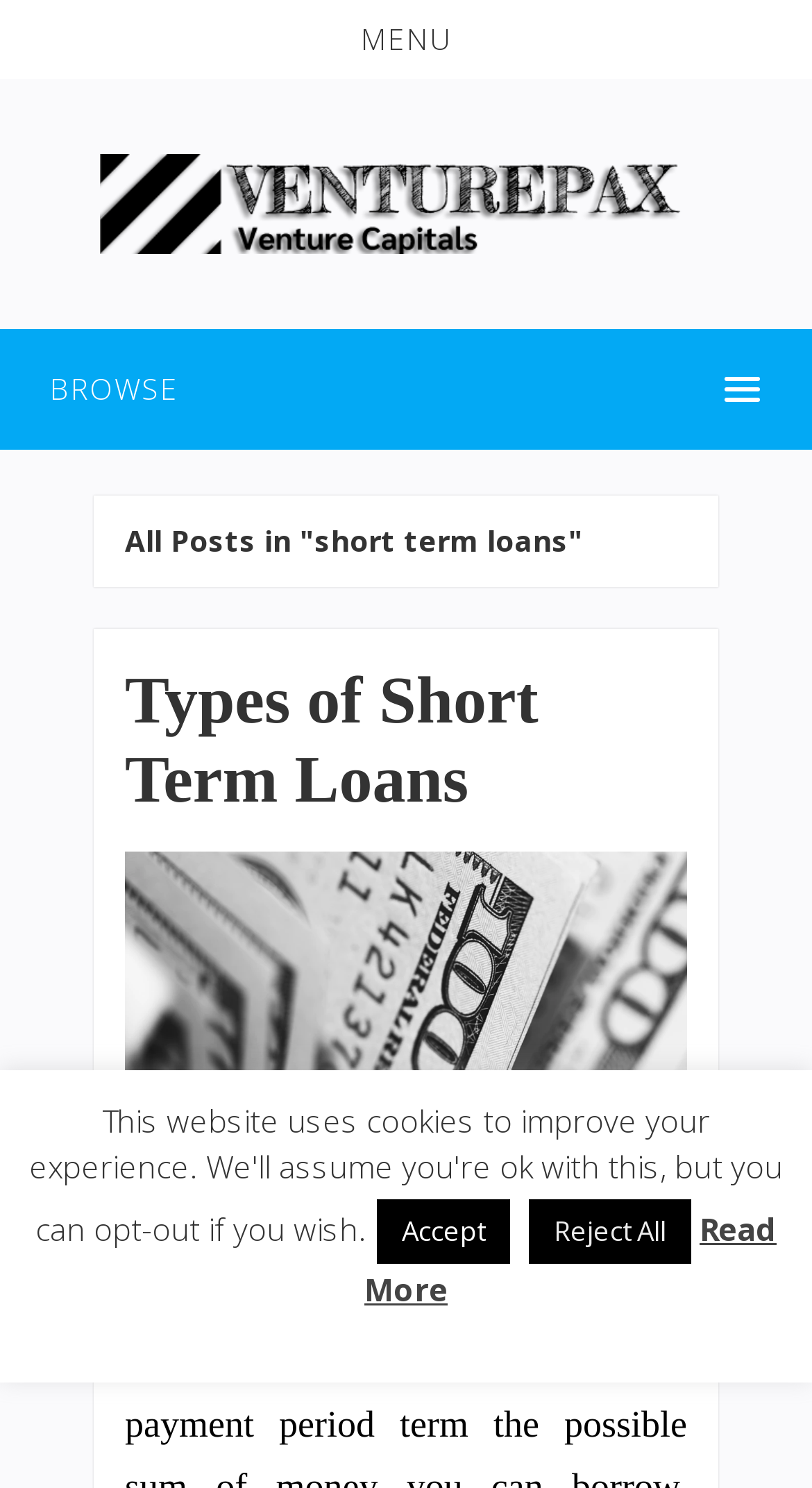Bounding box coordinates should be in the format (top-left x, top-left y, bottom-right x, bottom-right y) and all values should be floating point numbers between 0 and 1. Determine the bounding box coordinate for the UI element described as: Types of Short Term Loans

[0.154, 0.445, 0.663, 0.549]